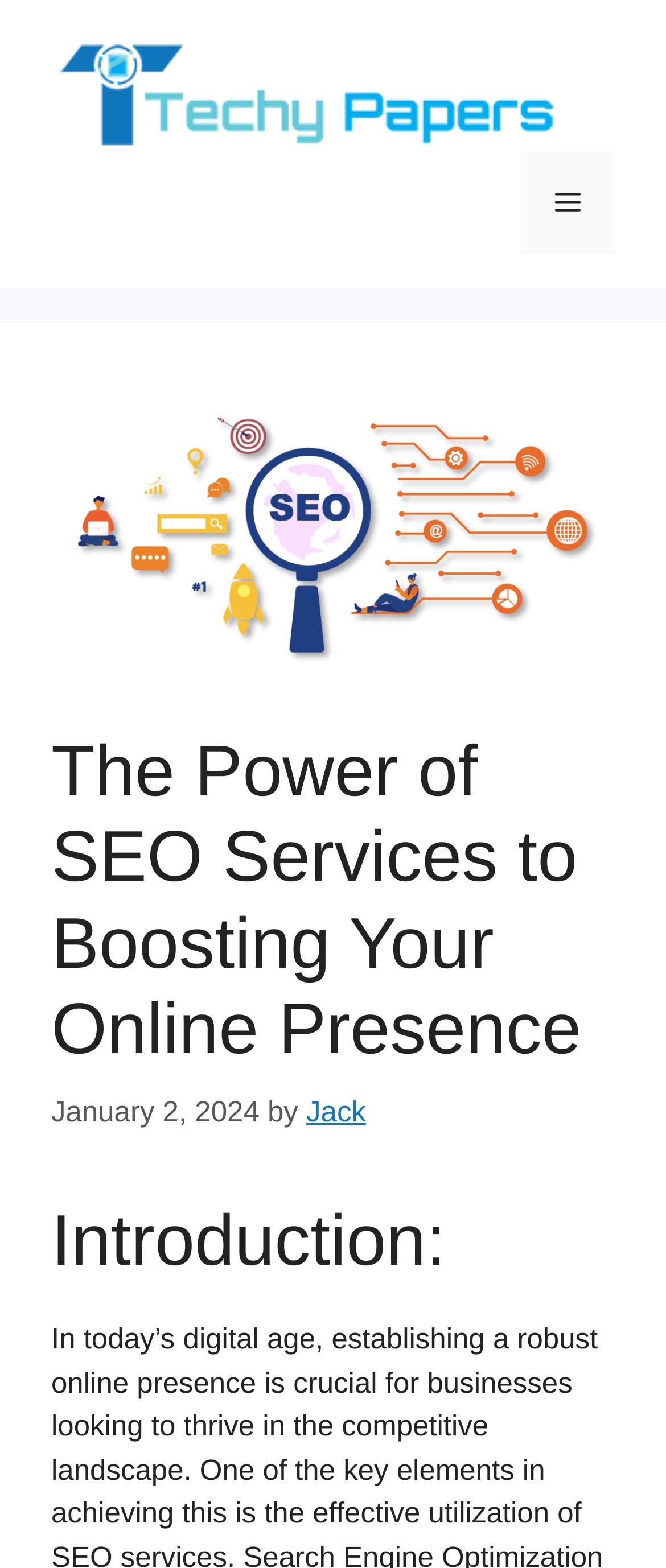Give a one-word or short phrase answer to this question: 
What is the main topic of the article?

SEO Services